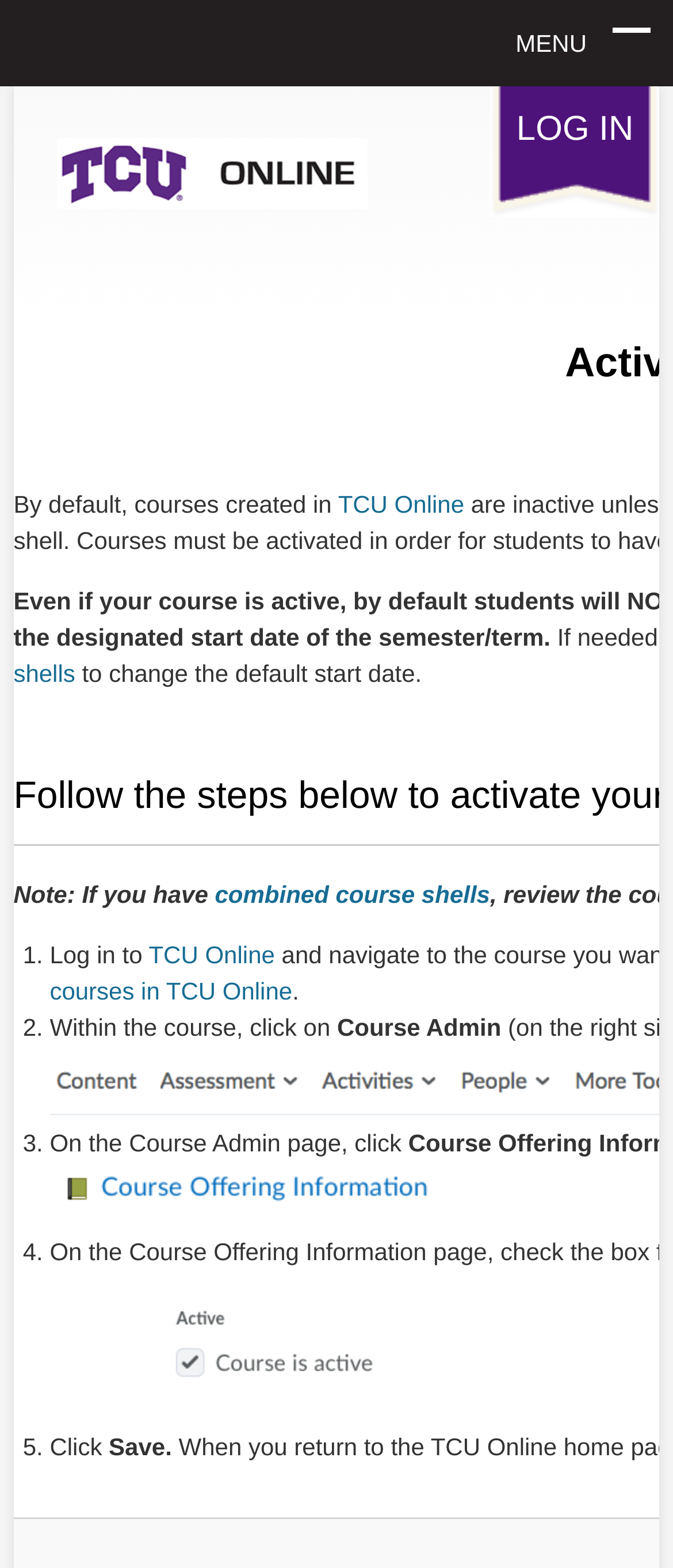Please identify the bounding box coordinates of the region to click in order to complete the given instruction: "Click TCU Online". The coordinates should be four float numbers between 0 and 1, i.e., [left, top, right, bottom].

[0.502, 0.313, 0.69, 0.33]